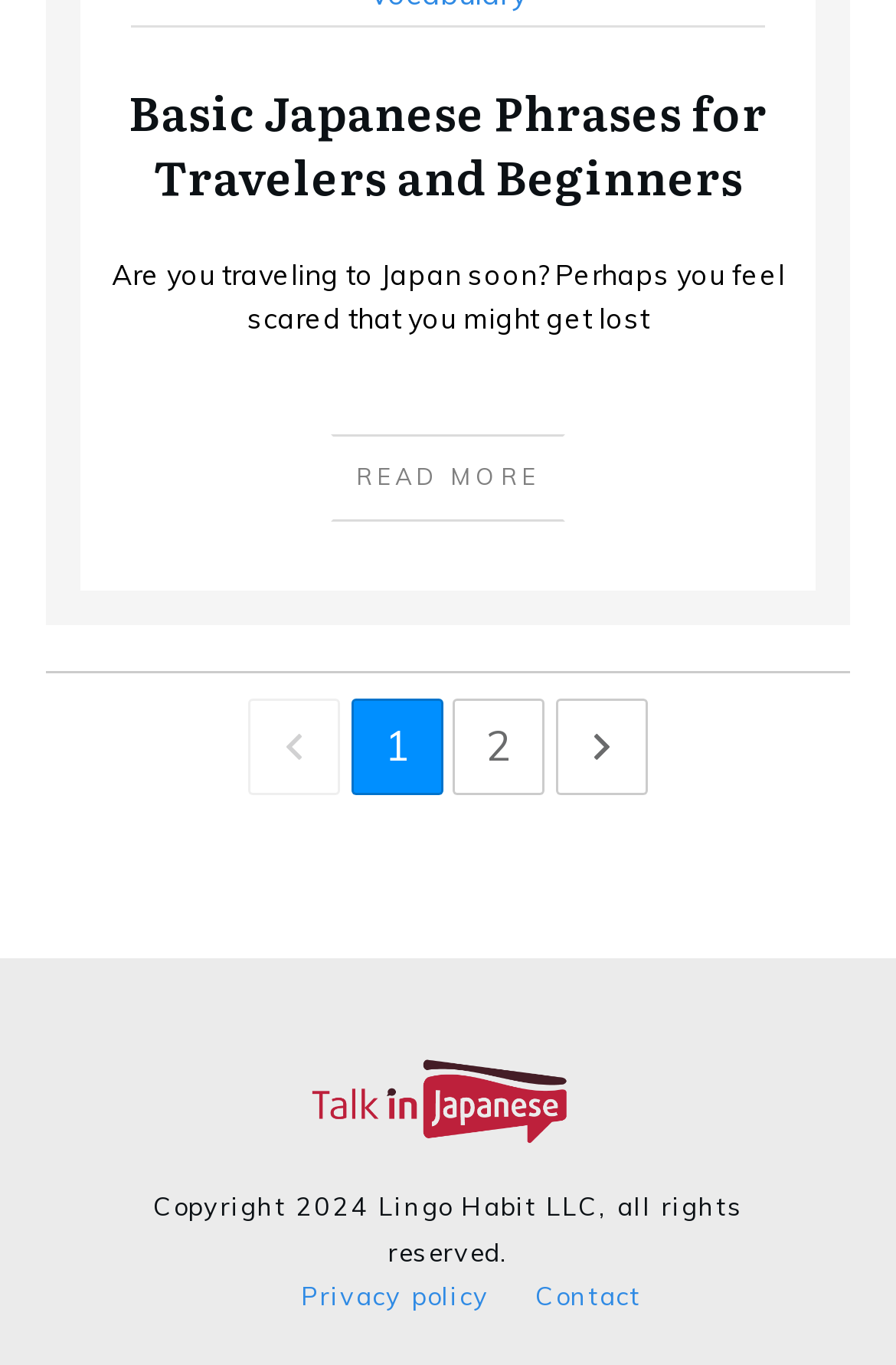Respond with a single word or short phrase to the following question: 
How many images are on the webpage?

2